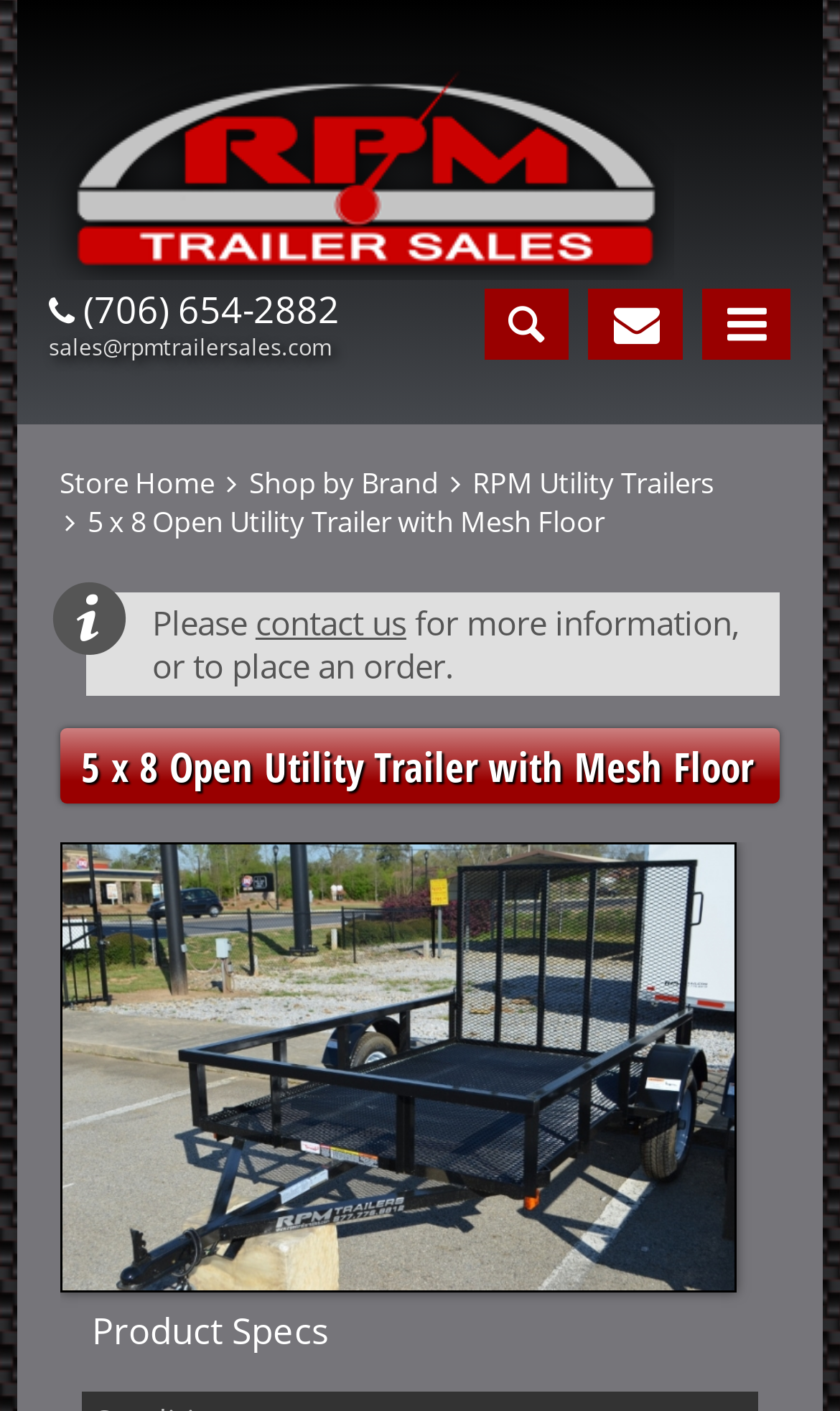Please answer the following question using a single word or phrase: 
What is the phone number of RPM Trailer Sales?

(706) 654-2882